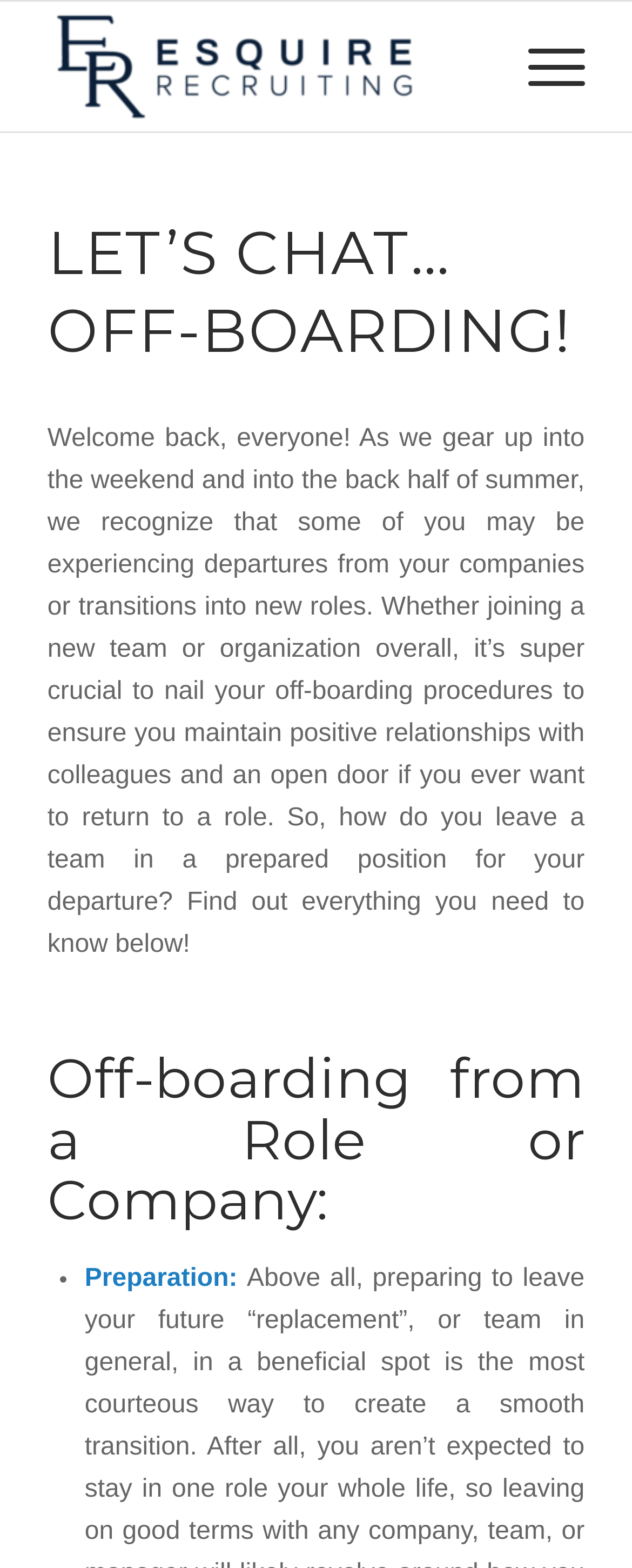Mark the bounding box of the element that matches the following description: "Menu Menu".

[0.784, 0.001, 0.925, 0.084]